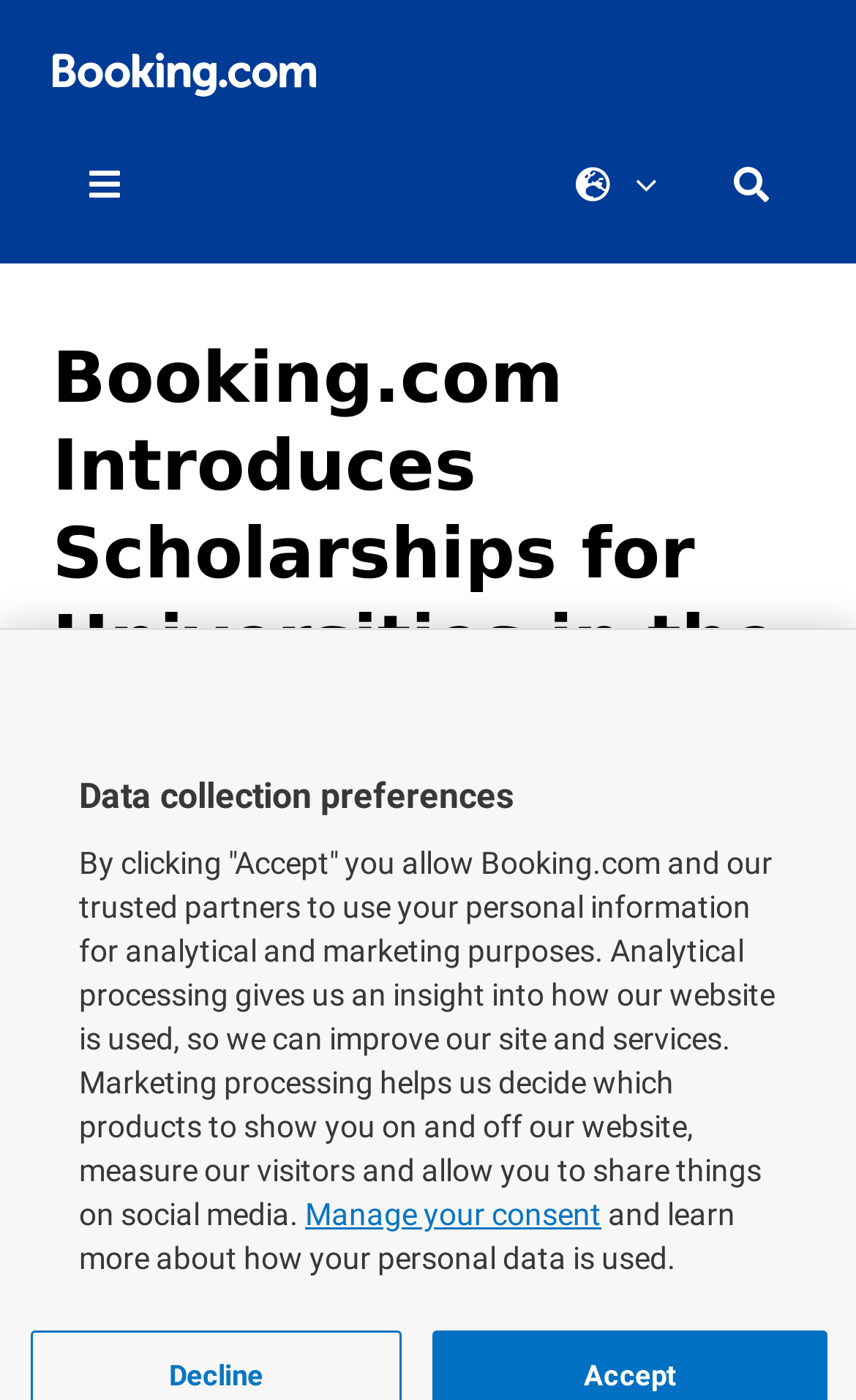How many headings are on the webpage?
Provide an in-depth and detailed explanation in response to the question.

There are two headings on the webpage, one with the text 'Booking.com Introduces Scholarships for Universities in the U.S. at Inaugural Code-a-Thon with Women's Empowerment Activist and Actress Laura Dern' and another with the text 'Data collection preferences'.